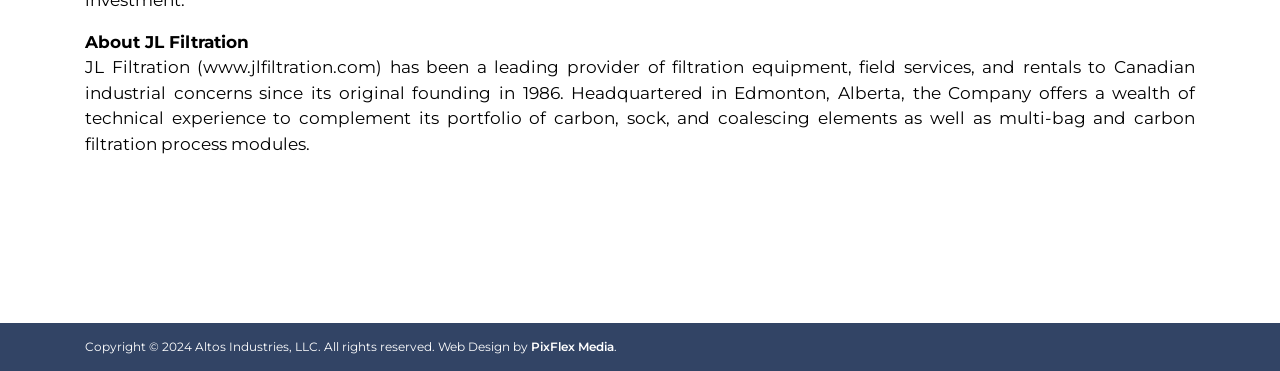Using the provided element description: "PixFlex Media", identify the bounding box coordinates. The coordinates should be four floats between 0 and 1 in the order [left, top, right, bottom].

[0.415, 0.914, 0.48, 0.954]